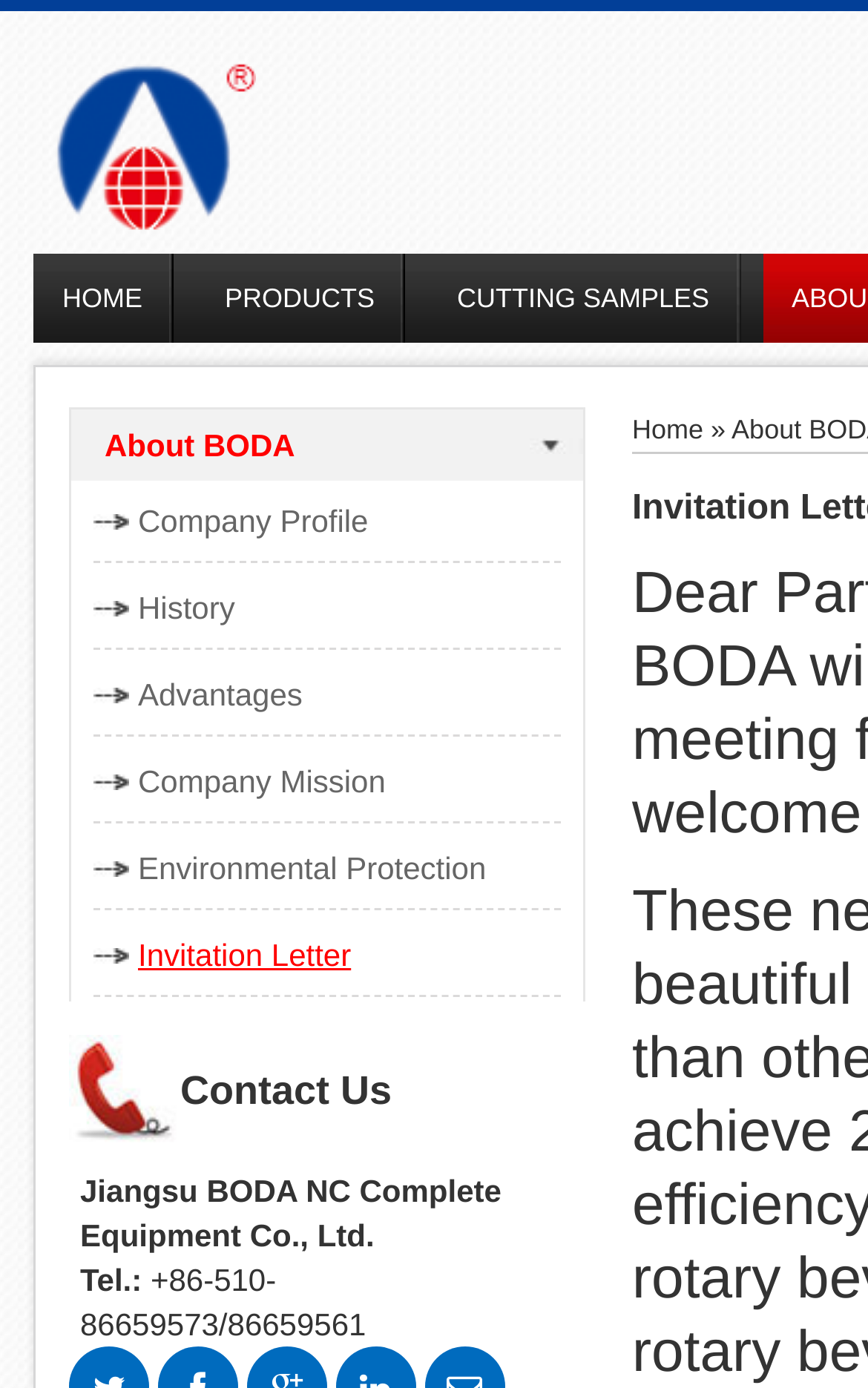Respond with a single word or phrase to the following question:
How many sub-links are there under 'About BODA'?

5